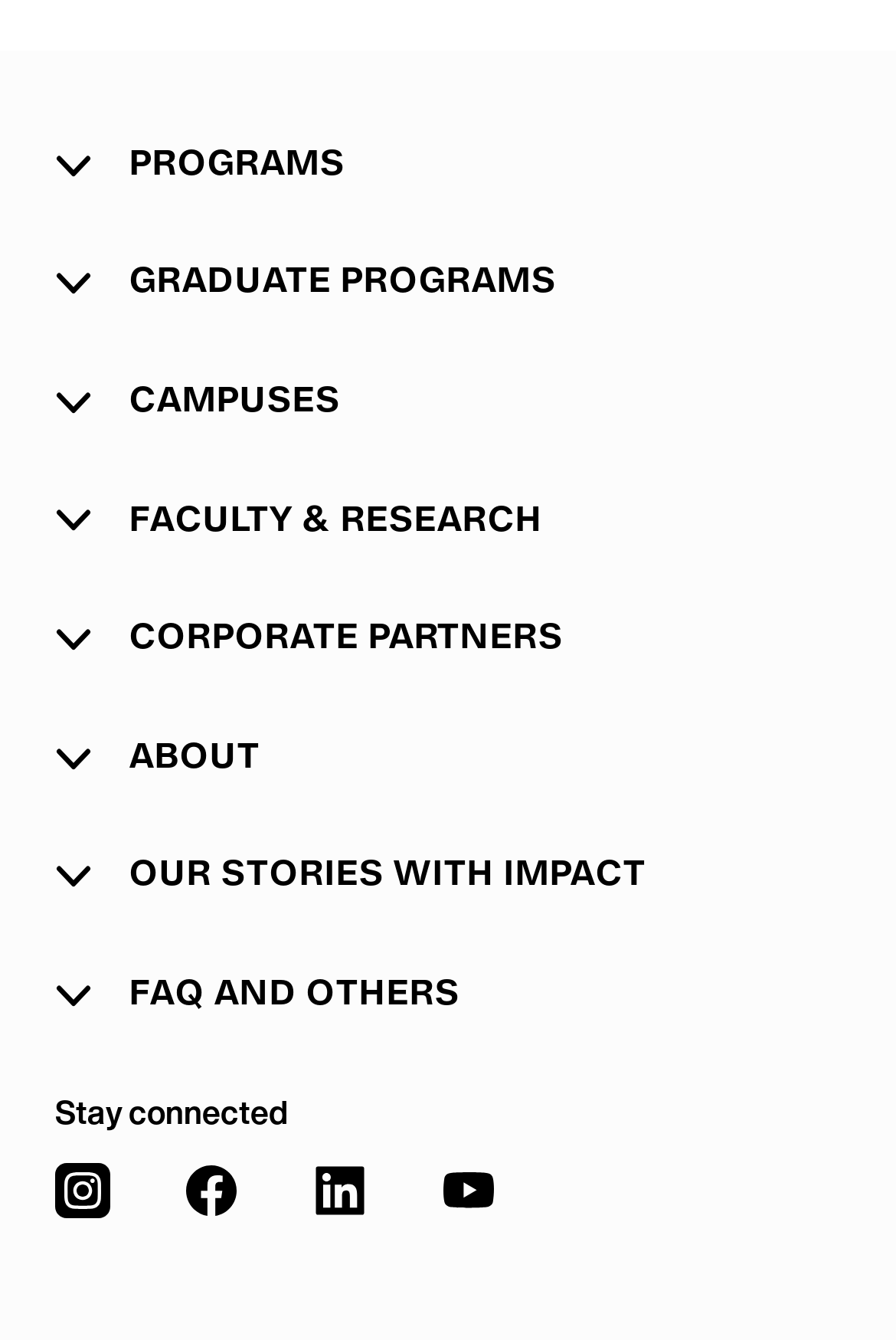Please specify the bounding box coordinates for the clickable region that will help you carry out the instruction: "View ABOUT US page".

None